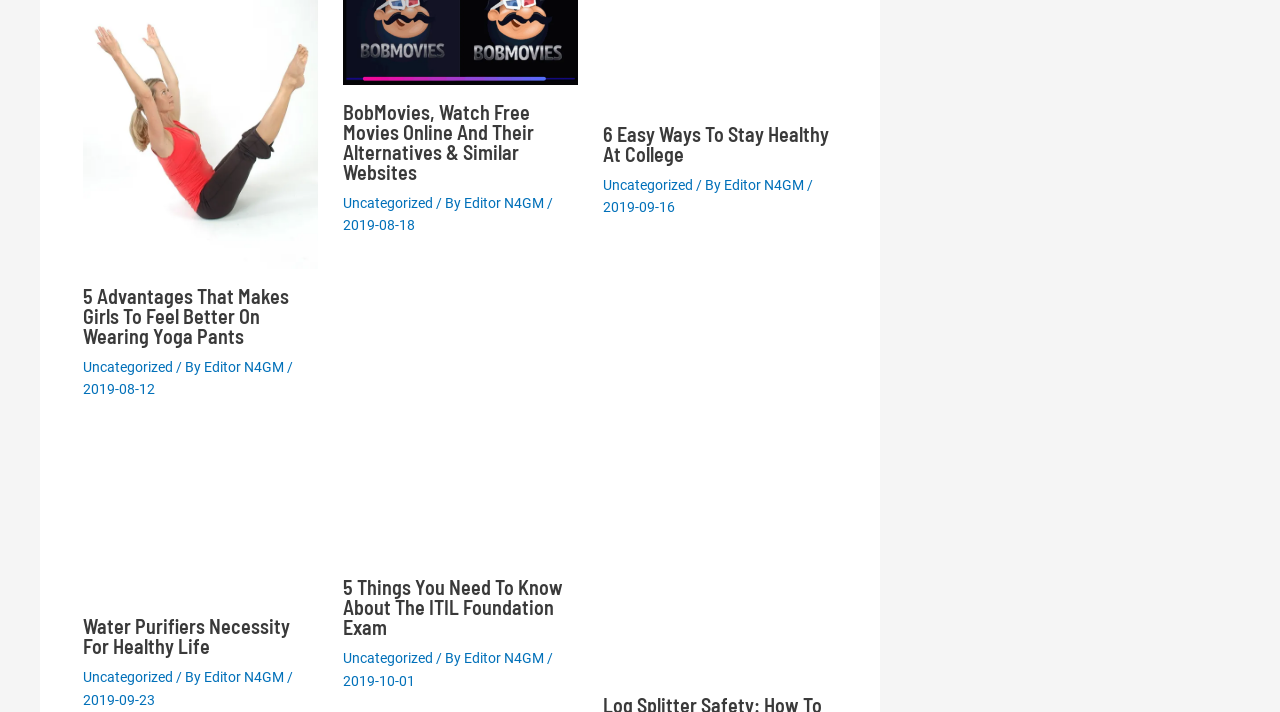Identify the bounding box coordinates for the UI element described as: "Editor N4GM".

[0.362, 0.913, 0.427, 0.936]